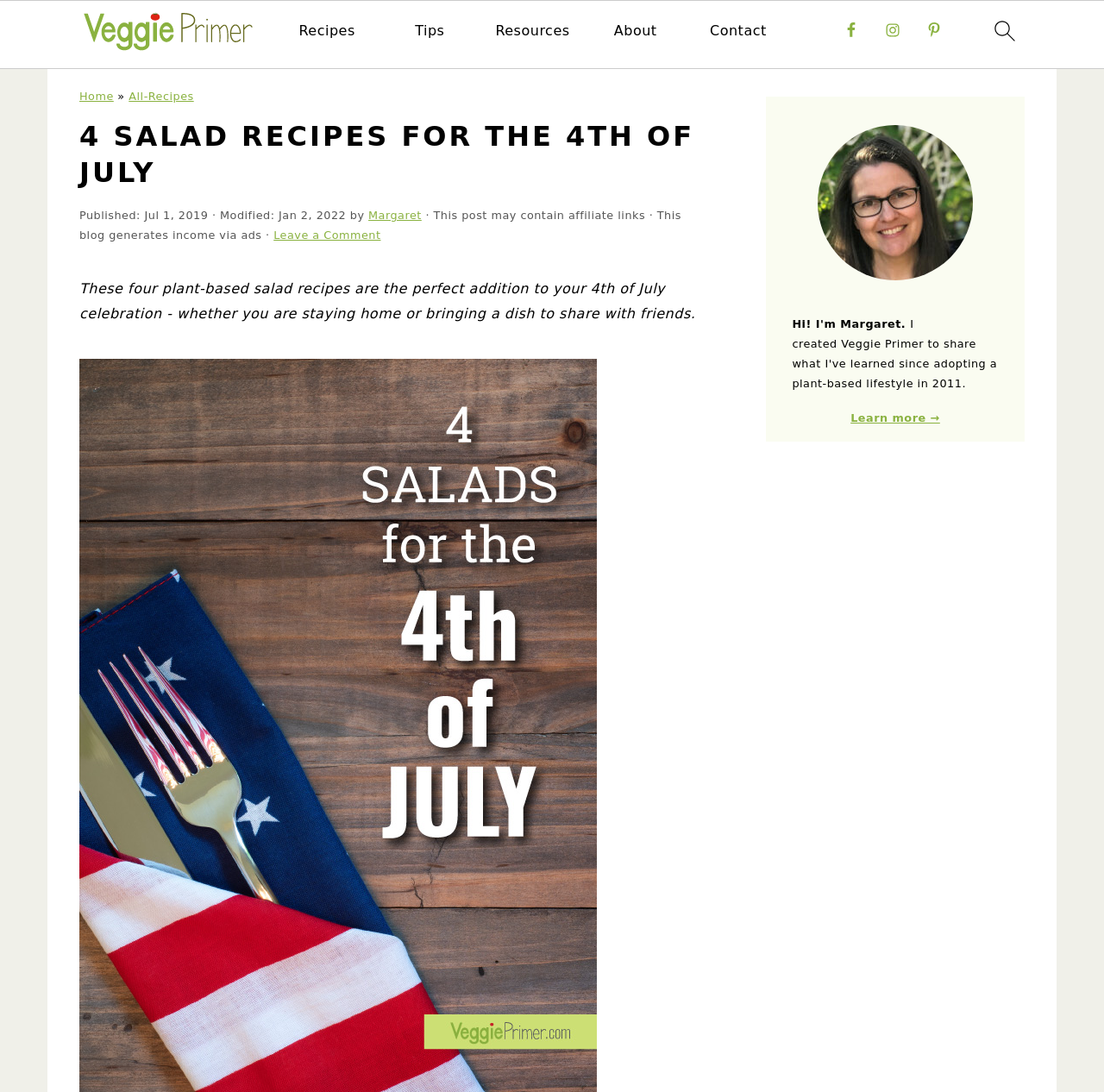Give a one-word or phrase response to the following question: What is the name of the blog?

Veggie Primer